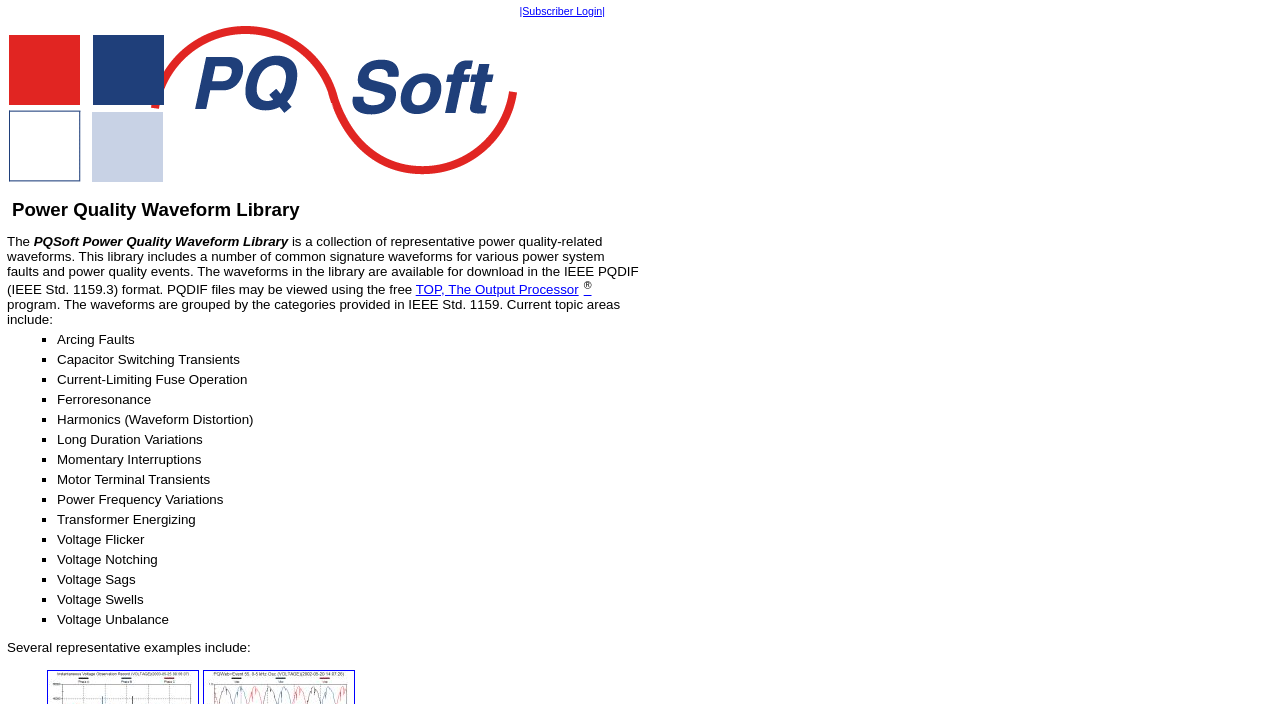Offer an extensive depiction of the webpage and its key elements.

The webpage is about PQSoft's Power Quality Waveform Library. At the top, there is a subscriber login link on the left and a PQSoft logo on the right. Below the logo, the title "Power Quality Waveform Library" is displayed prominently. 

On the same row as the title, there is a link to "TOP, The Output Processor" with a superscript symbol next to it. Below this row, a paragraph of text explains that the waveforms are grouped by categories provided in IEEE Std. 1159. 

Following the paragraph, there is a list of 12 topics, each marked with a bullet point (■) and a brief description. The topics include Arcing Faults, Capacitor Switching Transients, Current-Limiting Fuse Operation, and others. These topics are listed in a vertical column, taking up most of the page. 

At the bottom of the page, there is another paragraph of text that starts with "Several representative examples include:".